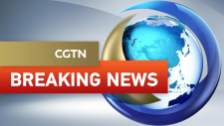What is the shape of the motif surrounding the globe? Based on the screenshot, please respond with a single word or phrase.

Circular